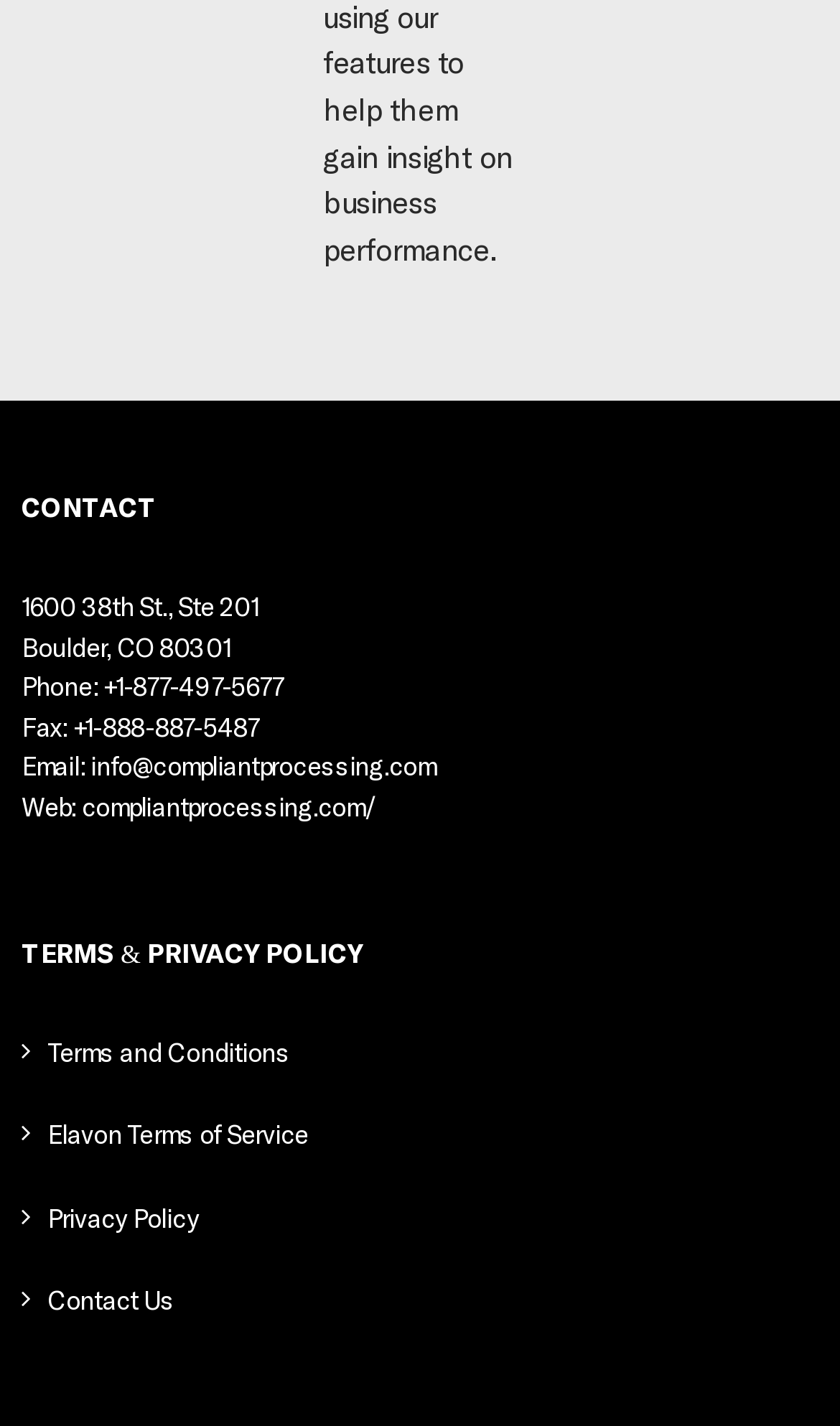Determine the bounding box coordinates of the clickable element necessary to fulfill the instruction: "Call the phone number". Provide the coordinates as four float numbers within the 0 to 1 range, i.e., [left, top, right, bottom].

[0.123, 0.47, 0.338, 0.491]